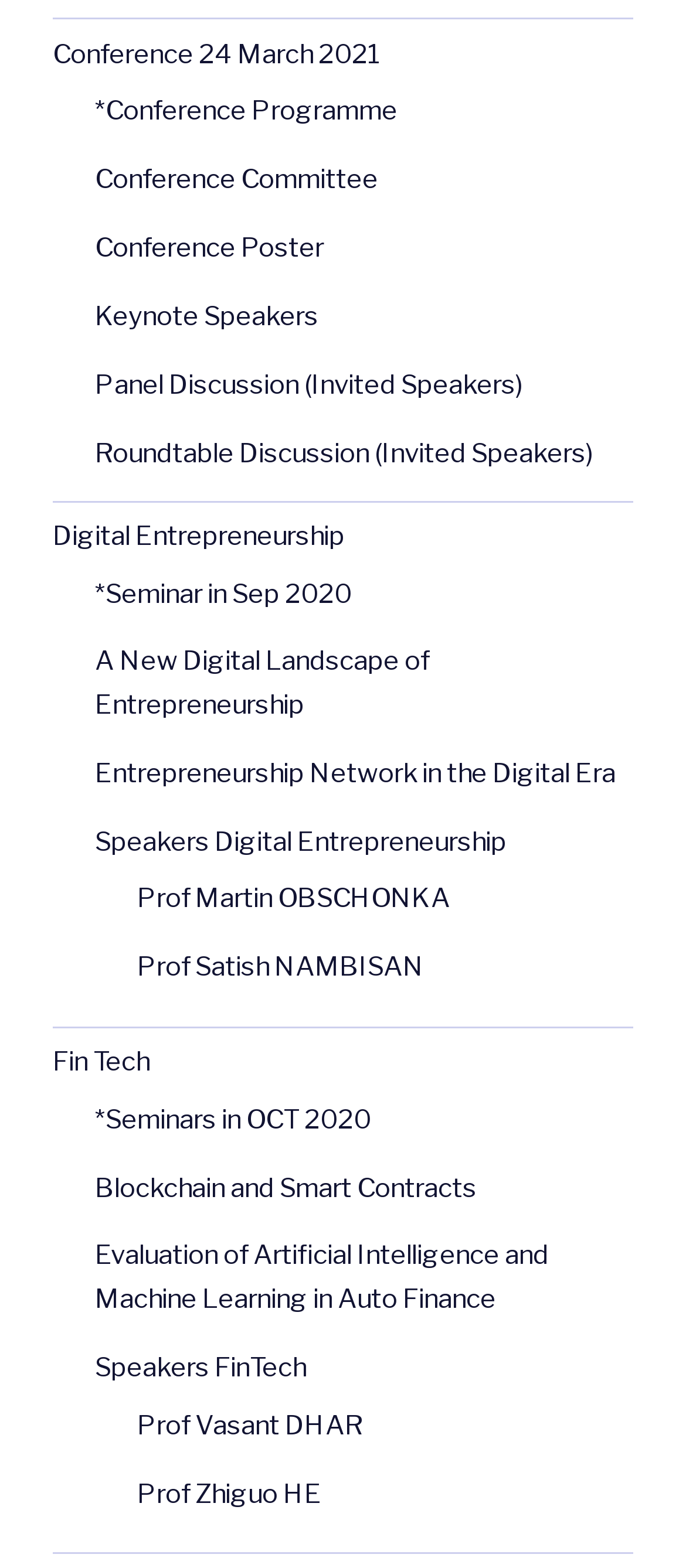Using the given description, provide the bounding box coordinates formatted as (top-left x, top-left y, bottom-right x, bottom-right y), with all values being floating point numbers between 0 and 1. Description: Speakers Digital Entrepreneurship

[0.138, 0.527, 0.738, 0.547]